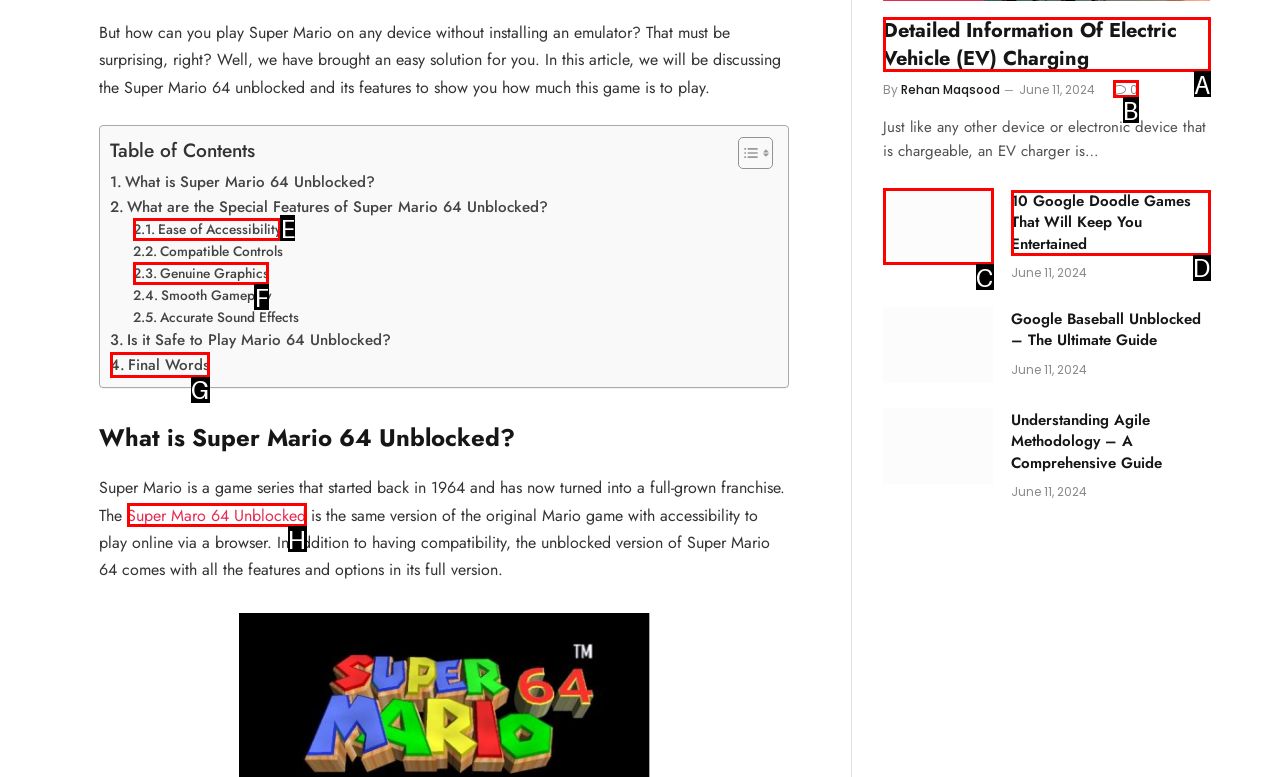Identify the correct choice to execute this task: Check out 'Google Doodle Games'
Respond with the letter corresponding to the right option from the available choices.

C